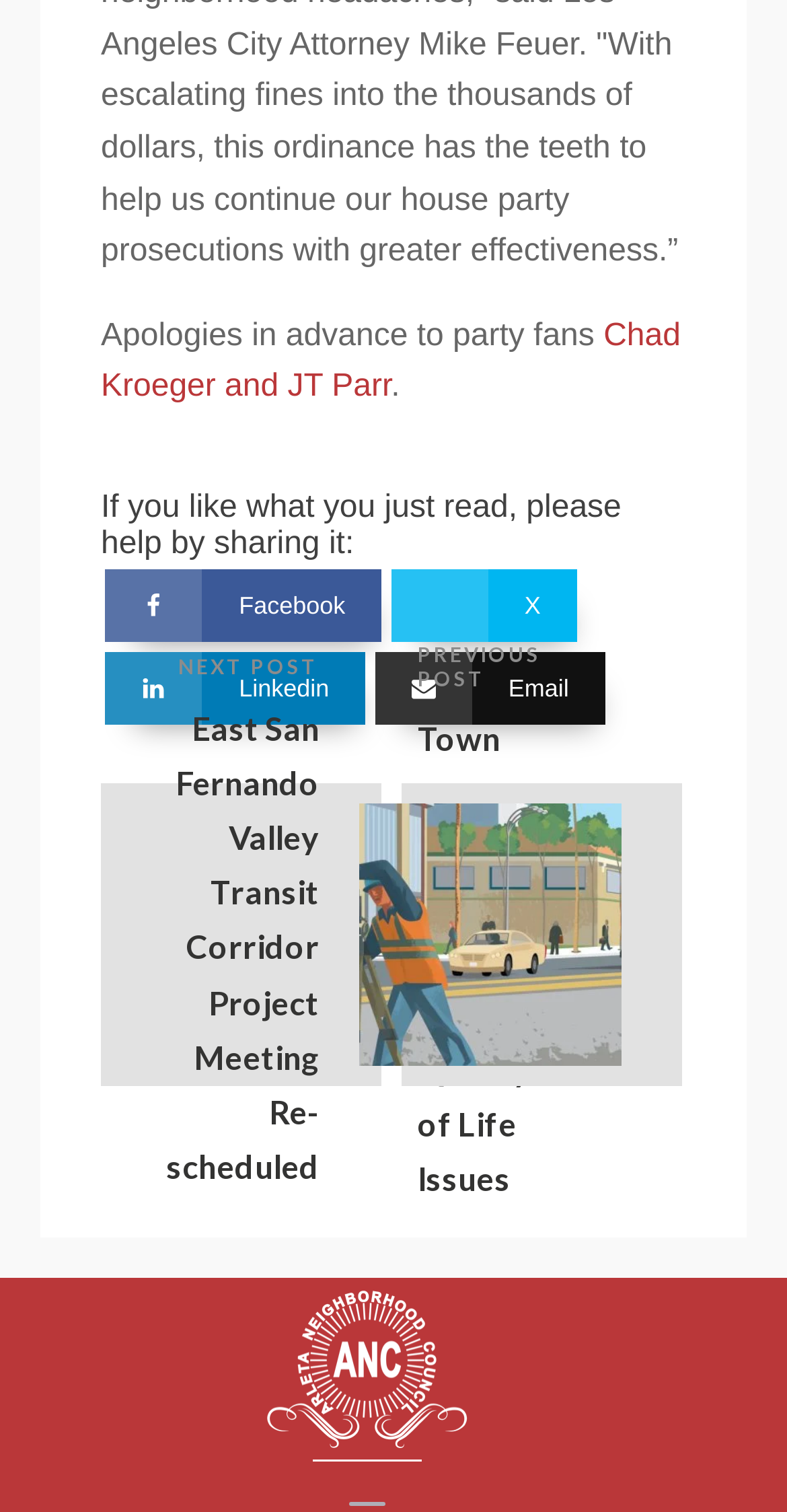Provide the bounding box coordinates of the HTML element described by the text: "Facebook". The coordinates should be in the format [left, top, right, bottom] with values between 0 and 1.

[0.134, 0.377, 0.485, 0.425]